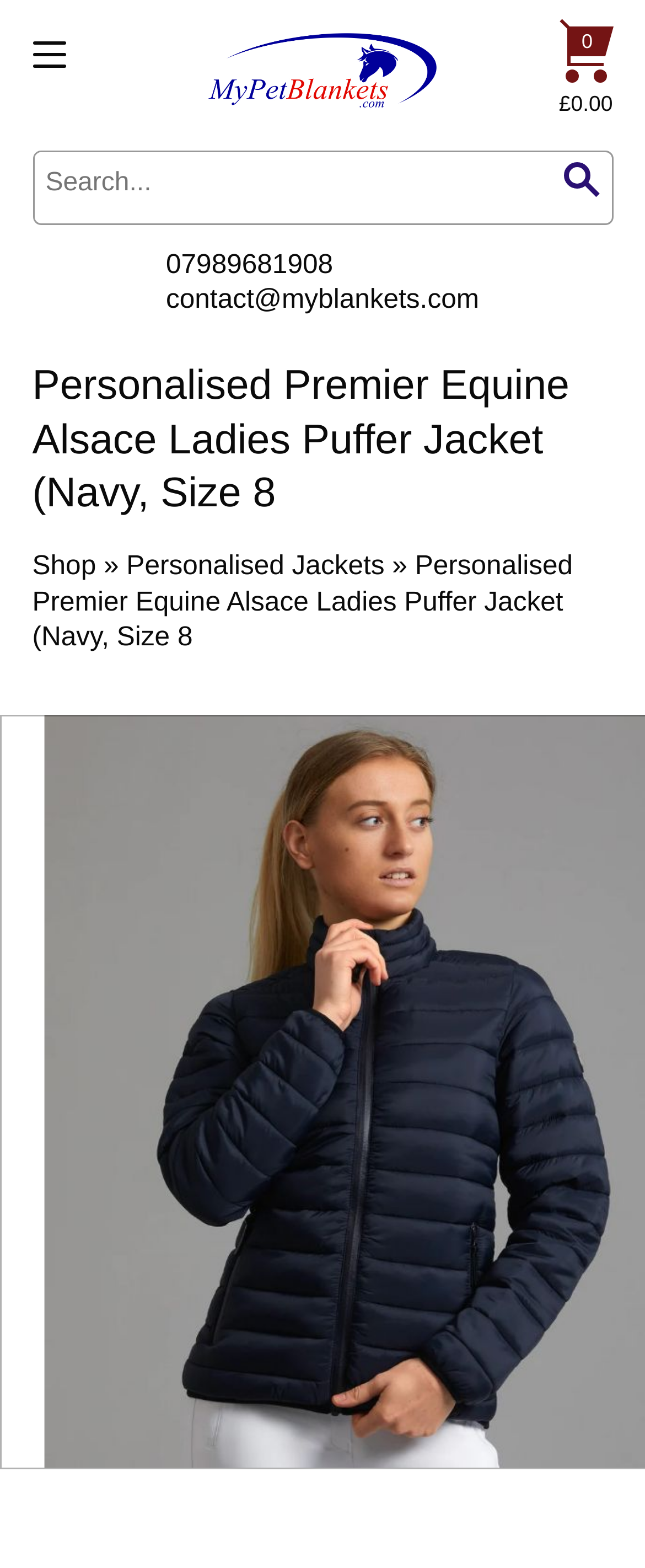What is the vendor's phone number?
Using the image as a reference, answer the question with a short word or phrase.

07989681908